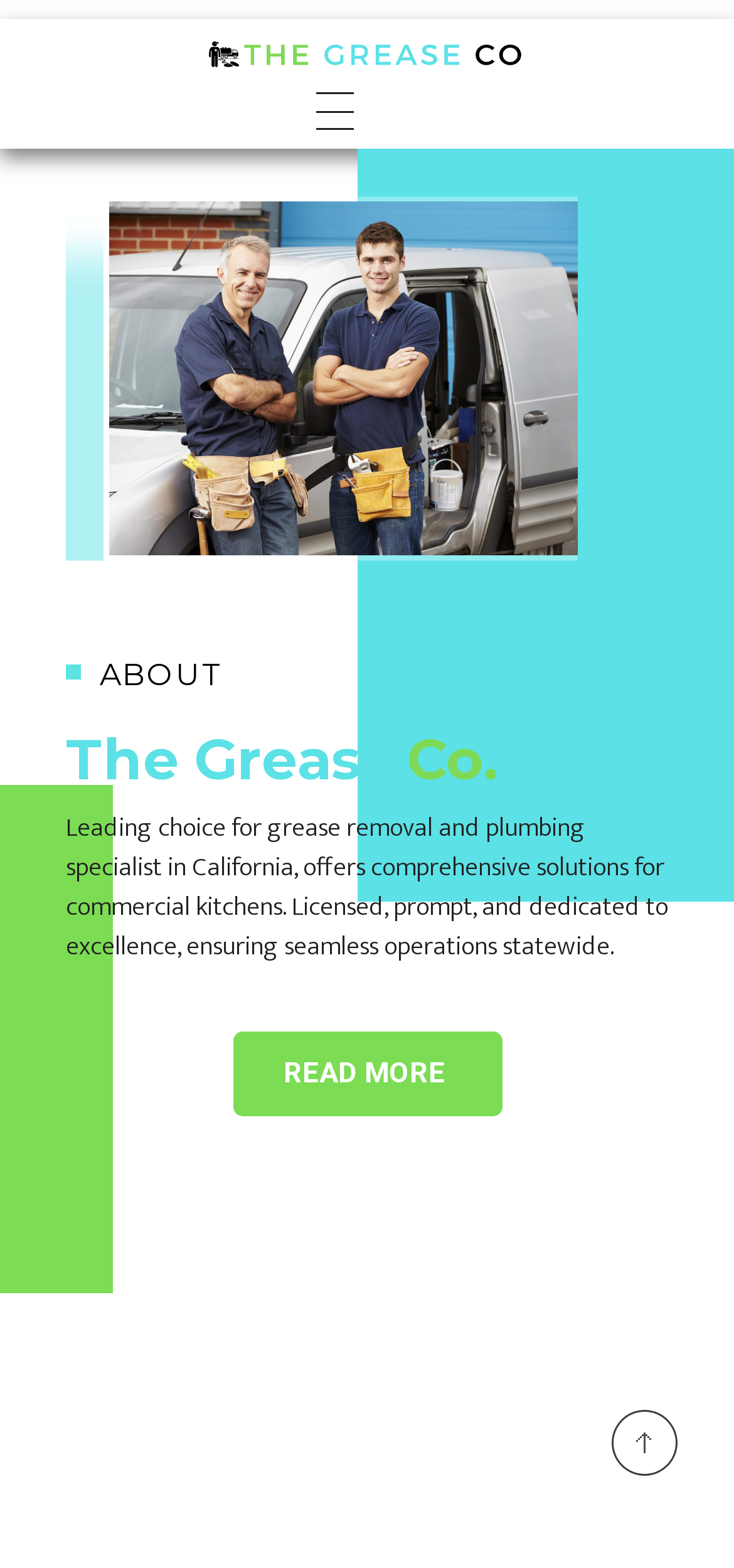Given the element description READ MORE, predict the bounding box coordinates for the UI element in the webpage screenshot. The format should be (top-left x, top-left y, bottom-right x, bottom-right y), and the values should be between 0 and 1.

[0.317, 0.658, 0.683, 0.712]